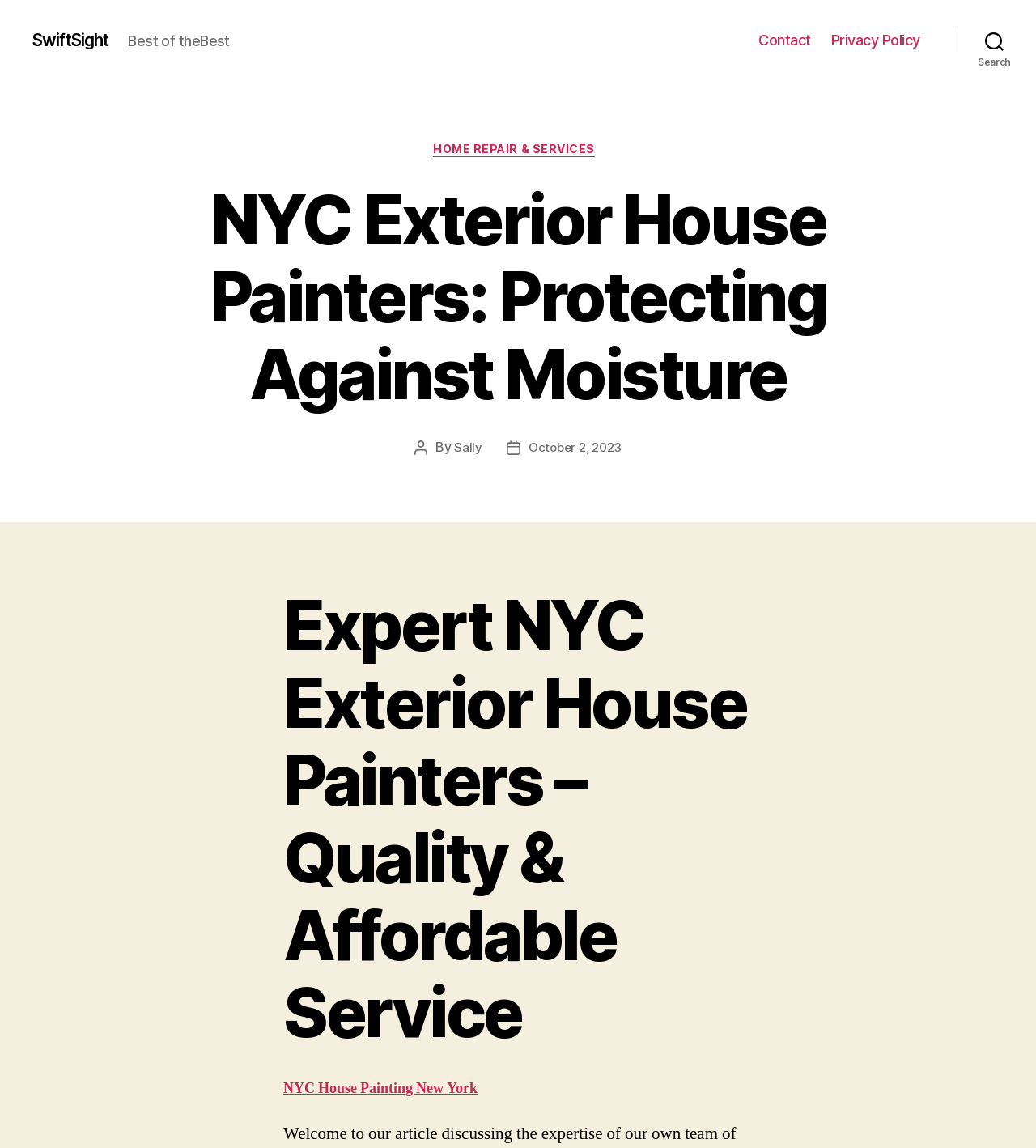Give a one-word or one-phrase response to the question:
What is the name of the company?

SwiftSight